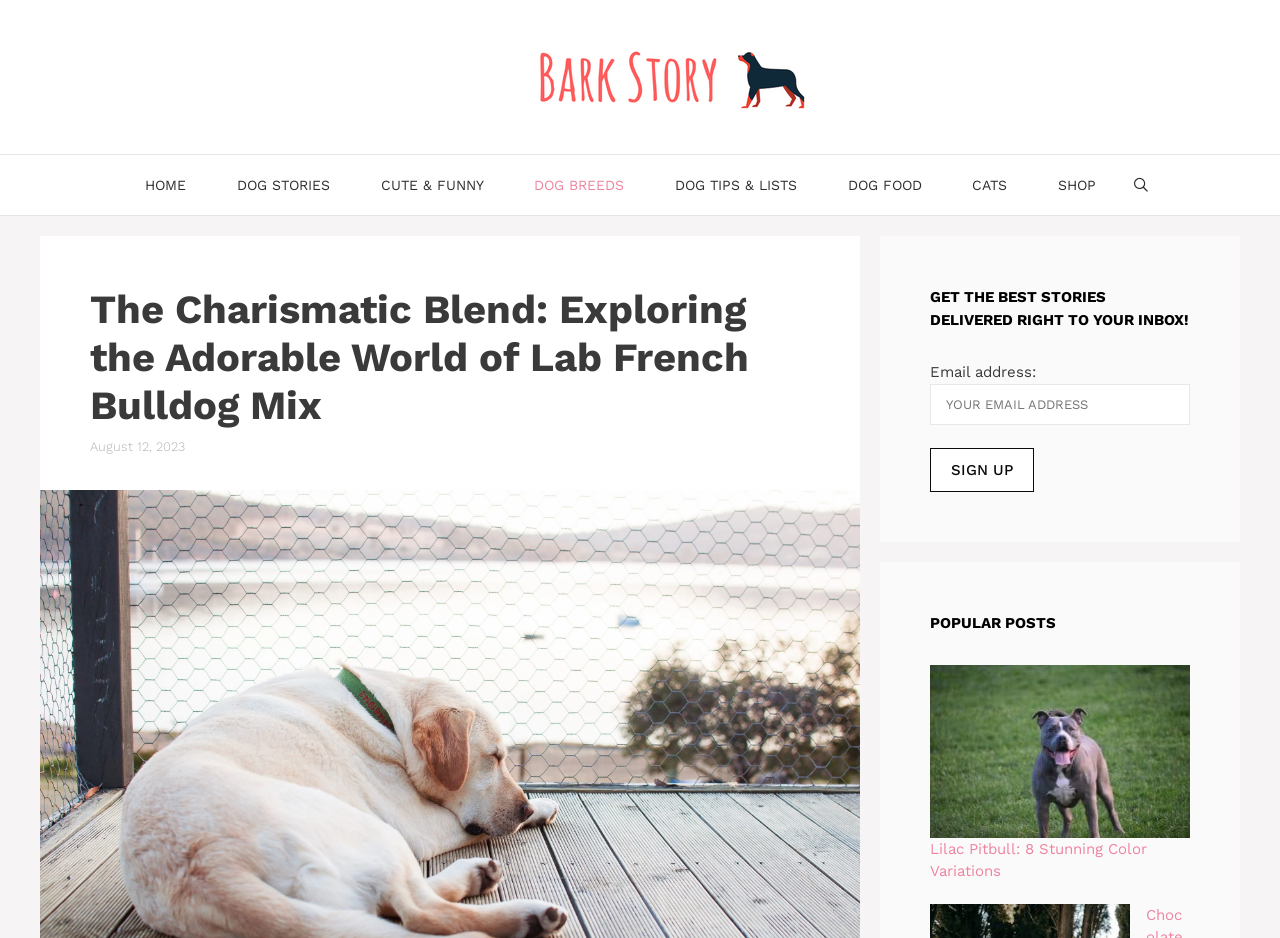Please locate the bounding box coordinates of the element that needs to be clicked to achieve the following instruction: "Open the search bar". The coordinates should be four float numbers between 0 and 1, i.e., [left, top, right, bottom].

[0.877, 0.165, 0.906, 0.229]